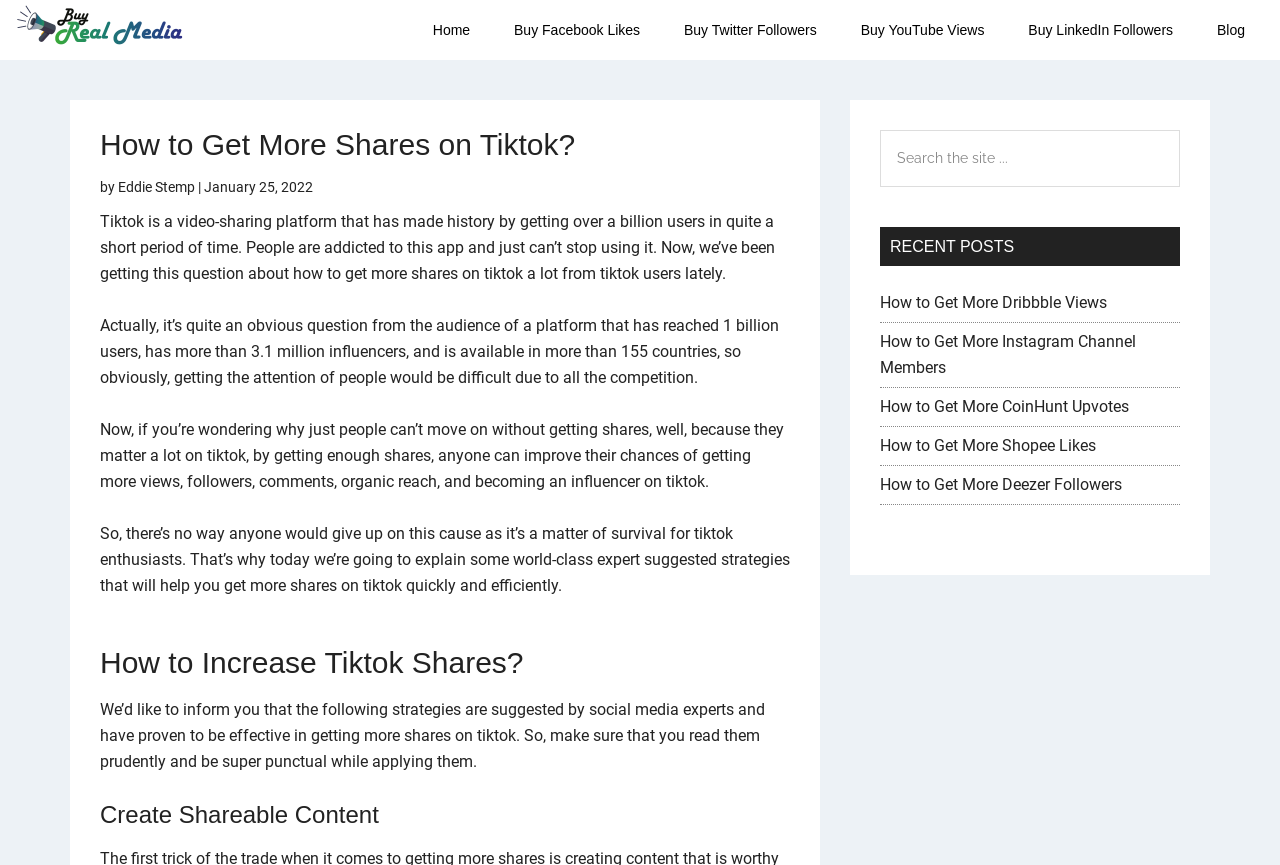What is the date of the article?
Please give a well-detailed answer to the question.

The date of the article can be found below the title of the article, where it says 'by Eddie Stemp | January 25, 2022'.